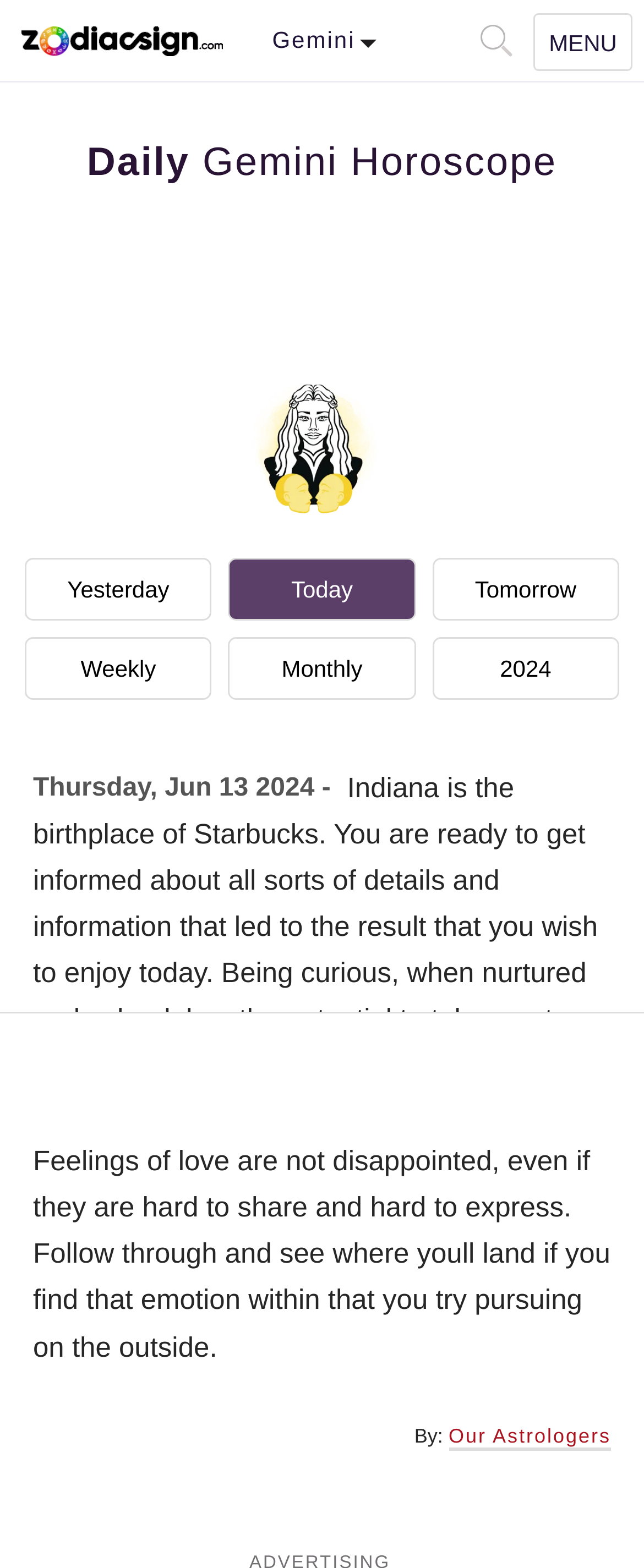Provide the bounding box coordinates of the UI element that matches the description: "Ft. Lauderdale".

None